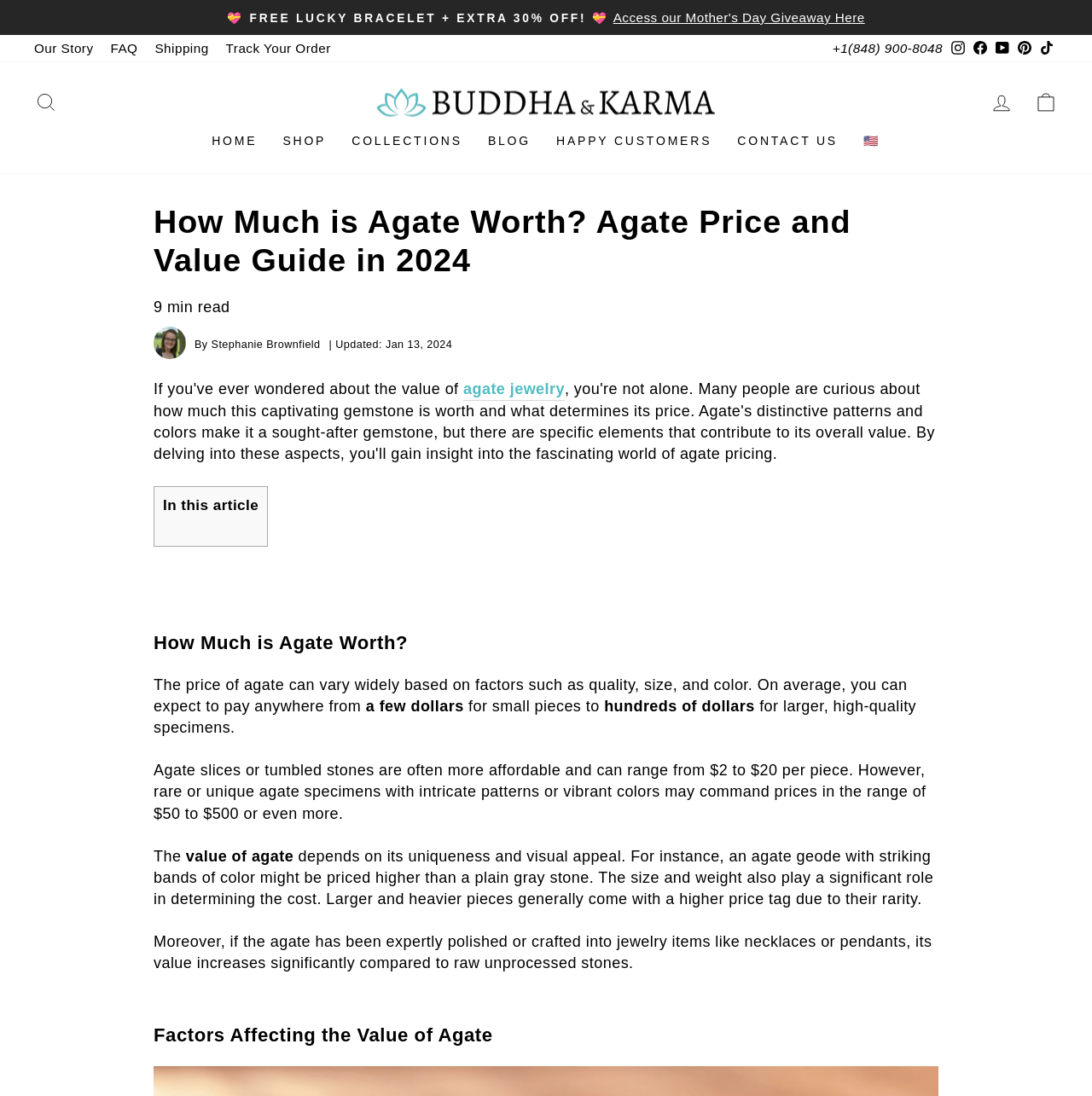Locate the bounding box coordinates of the clickable element to fulfill the following instruction: "Log in to your account". Provide the coordinates as four float numbers between 0 and 1 in the format [left, top, right, bottom].

[0.897, 0.077, 0.938, 0.11]